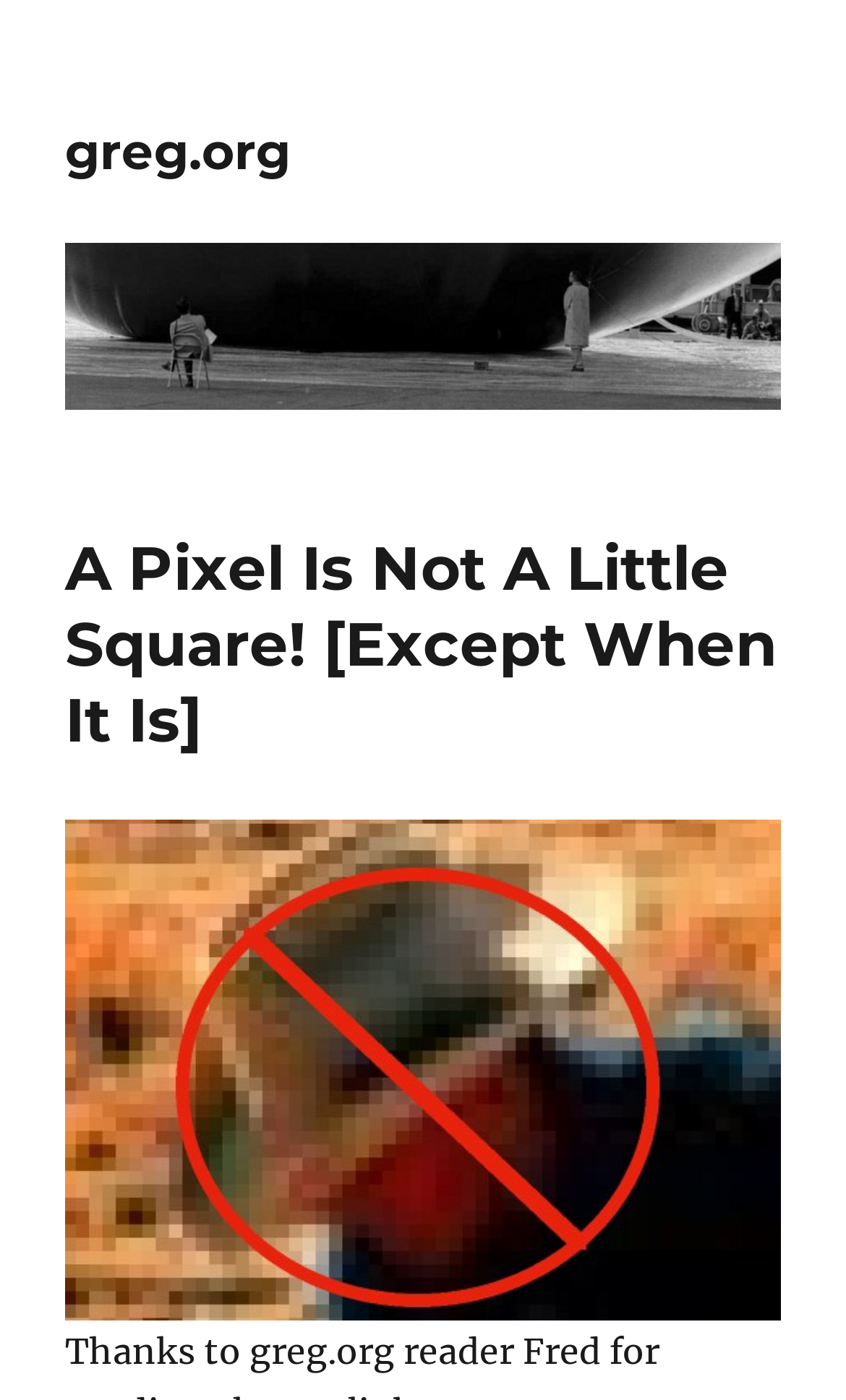Using the format (top-left x, top-left y, bottom-right x, bottom-right y), provide the bounding box coordinates for the described UI element. All values should be floating point numbers between 0 and 1: greg.org

[0.077, 0.087, 0.344, 0.13]